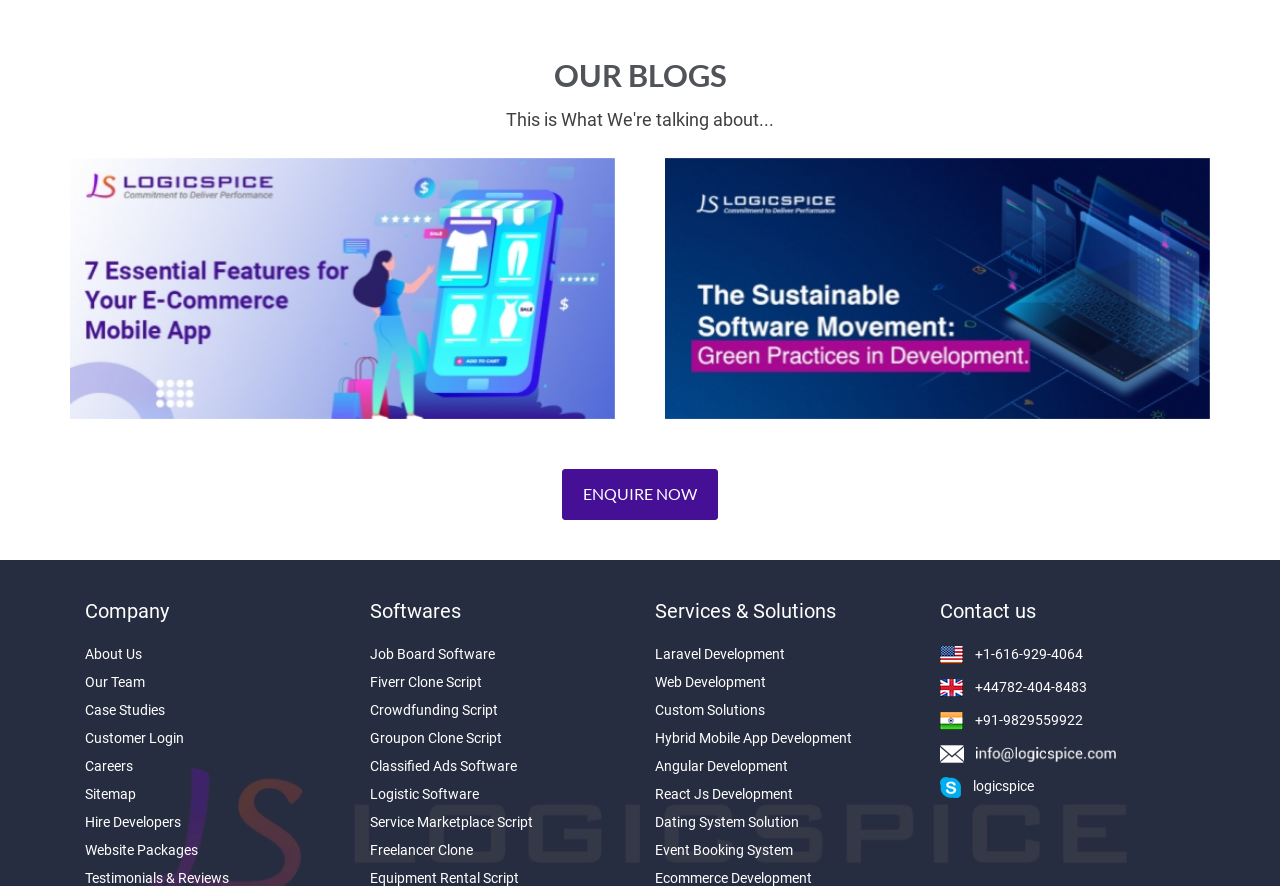Provide the bounding box coordinates of the HTML element described as: "​ Virtual Rooms". The bounding box coordinates should be four float numbers between 0 and 1, i.e., [left, top, right, bottom].

None